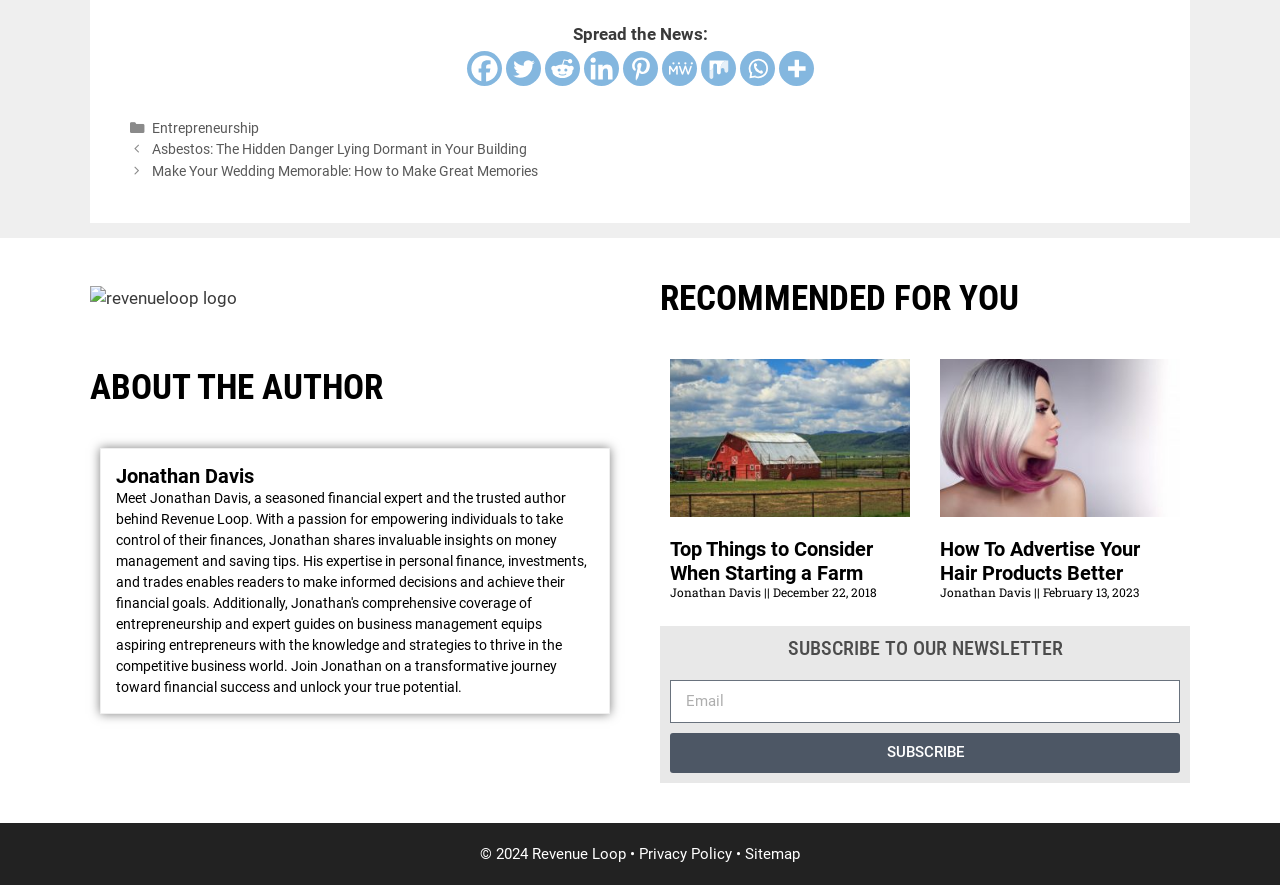What is the copyright year of the webpage?
From the screenshot, provide a brief answer in one word or phrase.

2024